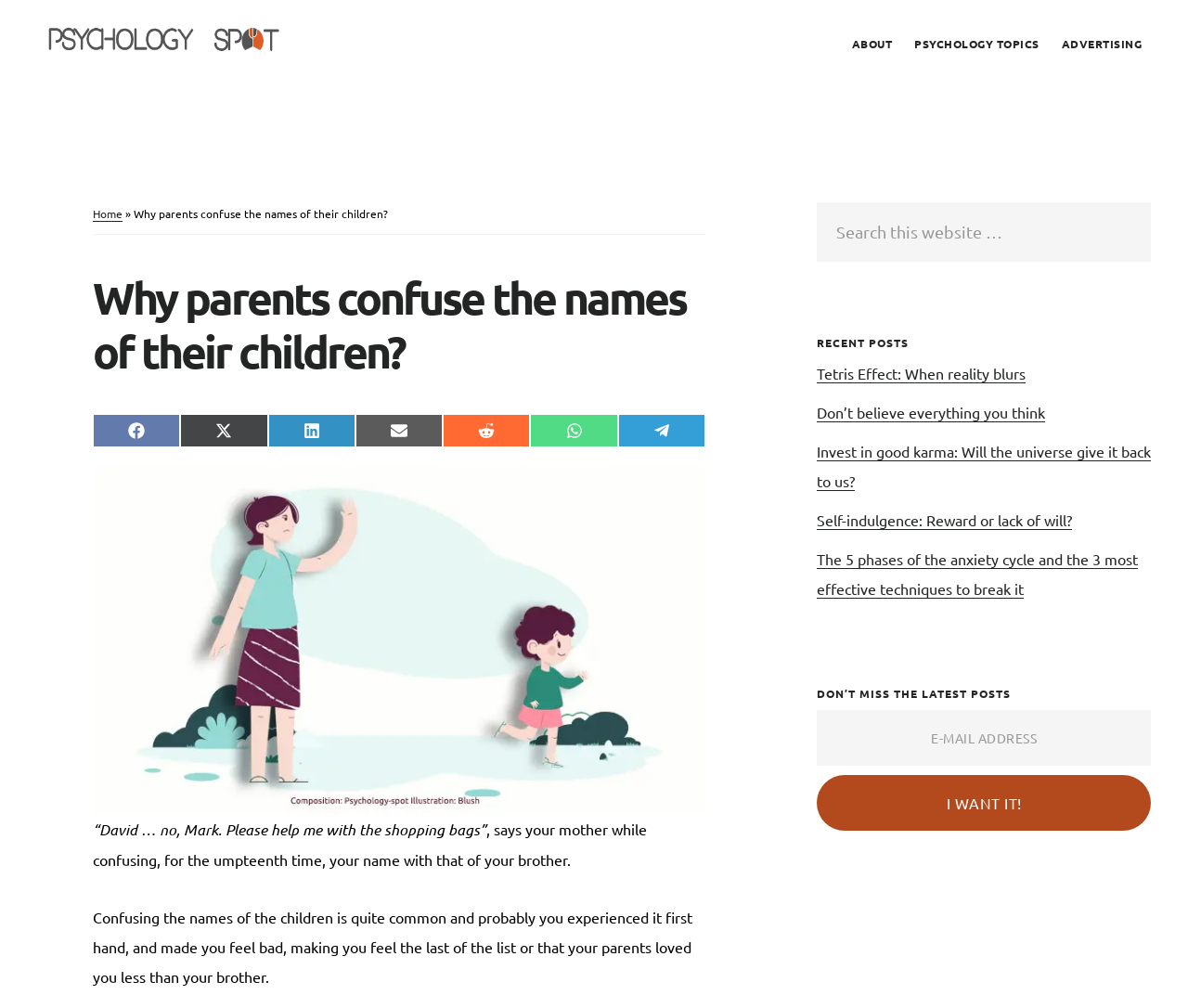Please identify the bounding box coordinates of the element I should click to complete this instruction: 'Search for a topic'. The coordinates should be given as four float numbers between 0 and 1, like this: [left, top, right, bottom].

[0.688, 0.201, 0.969, 0.26]